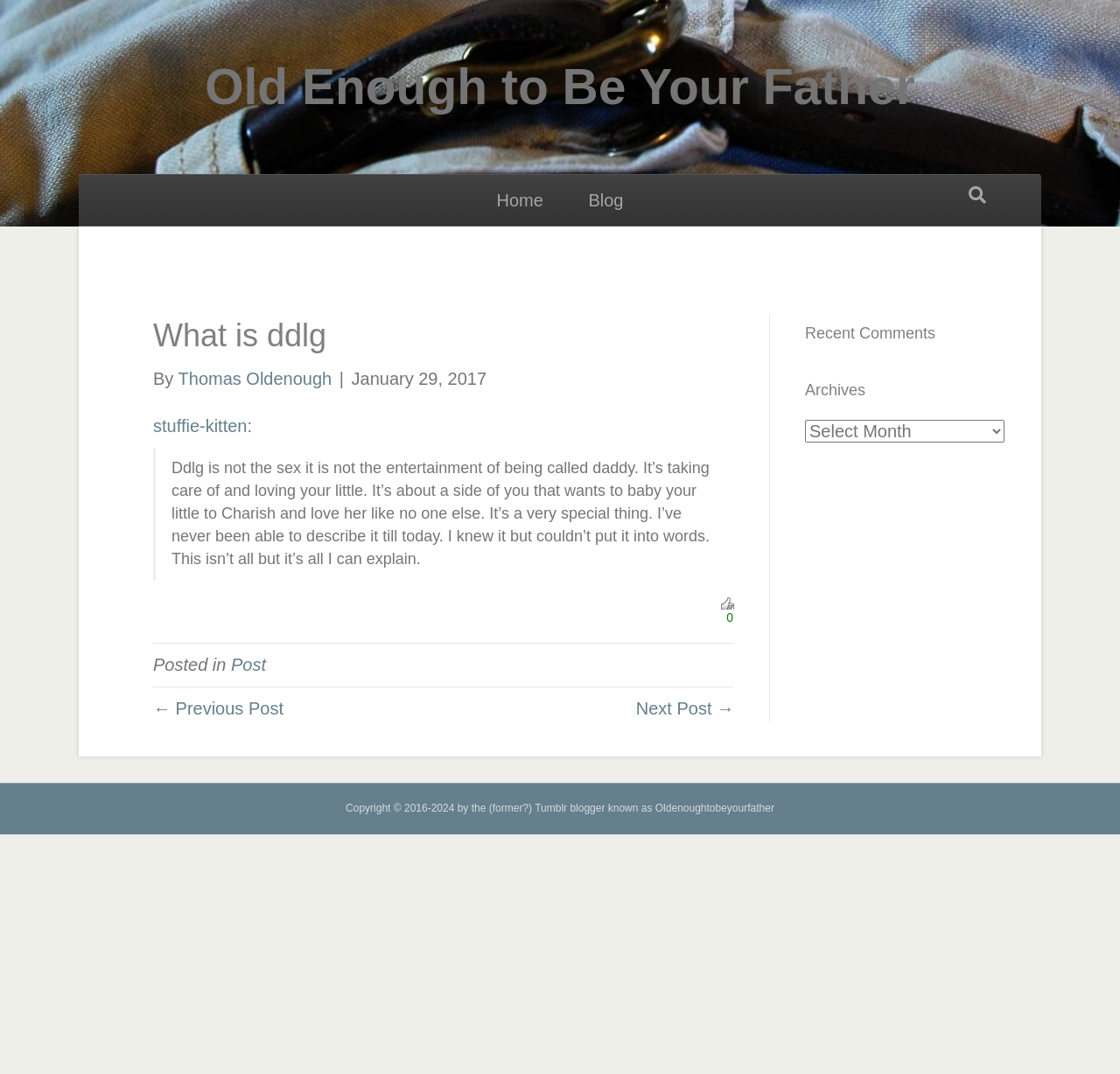Calculate the bounding box coordinates for the UI element based on the following description: "aria-label="Search"". Ensure the coordinates are four float numbers between 0 and 1, i.e., [left, top, right, bottom].

[0.859, 0.167, 0.887, 0.196]